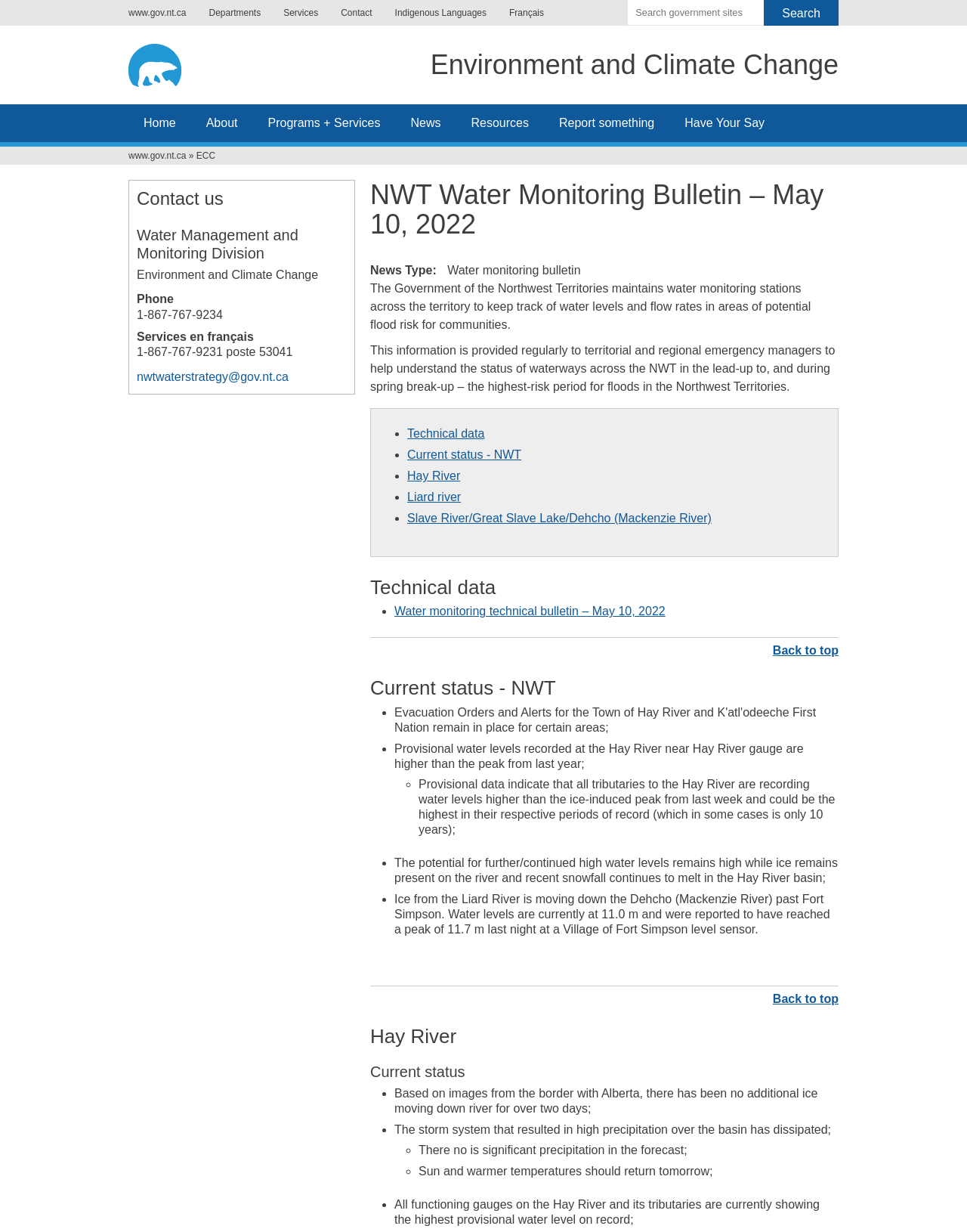Identify the bounding box coordinates of the element to click to follow this instruction: 'Go to the Environment and Climate Change page'. Ensure the coordinates are four float values between 0 and 1, provided as [left, top, right, bottom].

[0.217, 0.04, 0.867, 0.071]